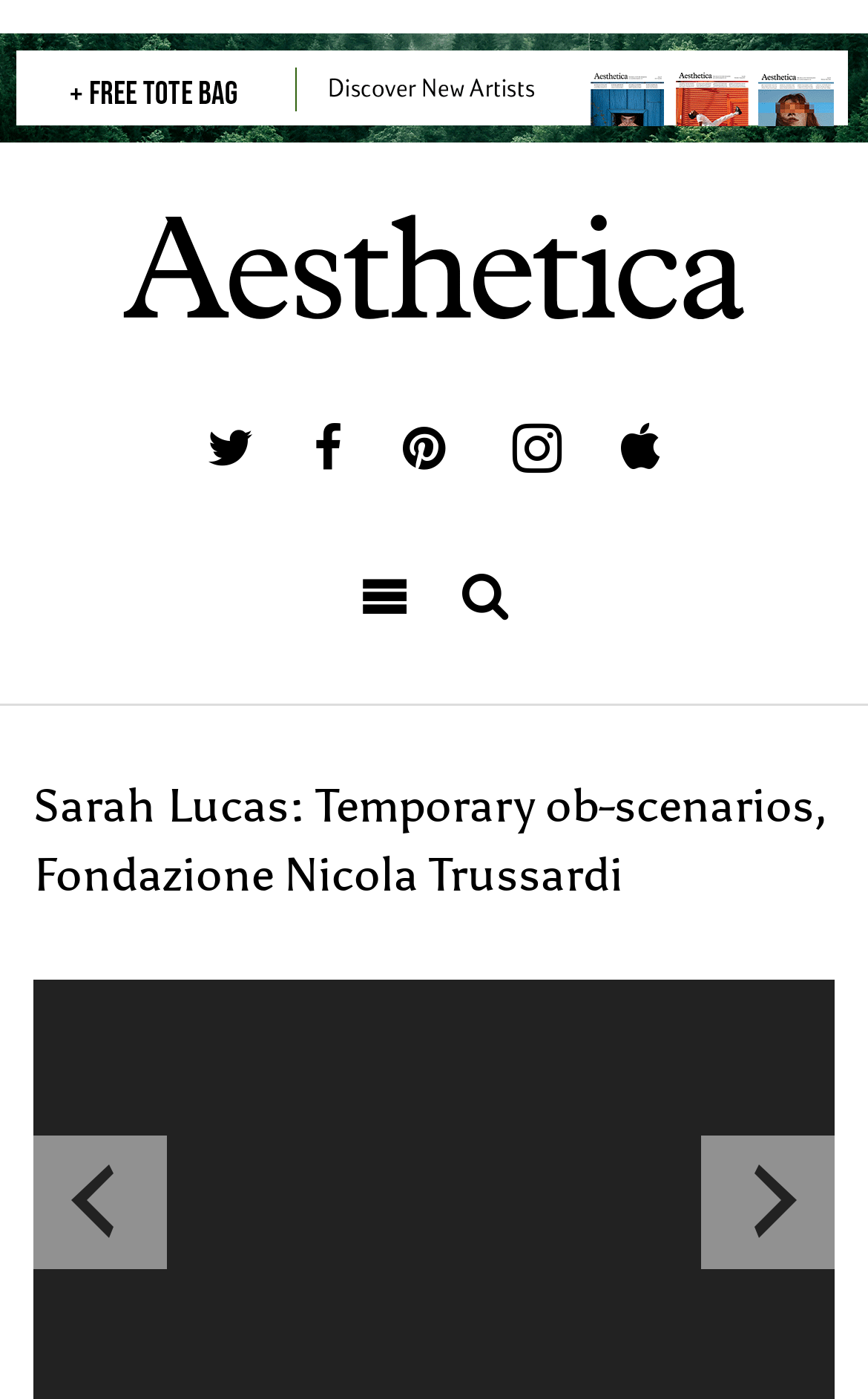What is the name of the foundation mentioned?
Please provide a single word or phrase based on the screenshot.

Fondazione Nicola Trussardi